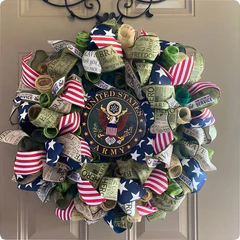Describe every detail you can see in the image.

This striking Army wreath is a heartfelt tribute to the valor and dedication of those who have served in the United States Army. Richly designed, it features a central medallion adorned with the official Army emblem, encircled by an array of vibrant ribbons in red, white, blue, and green.

The meticulous craftsmanship showcases an eye-catching combination of stars and stripes, reflecting patriotic pride. The wreath's layers of ribbons incorporate significant symbols and phrases that honor military service, adding depth and meaning to its visual appeal. Perfect for hanging on a door or wall, this wreath not only enhances home decor but also serves as a poignant reminder of the sacrifices made by Army personnel. Made with high-quality materials, it promises durability, ensuring that its beauty can be enjoyed for many seasons.